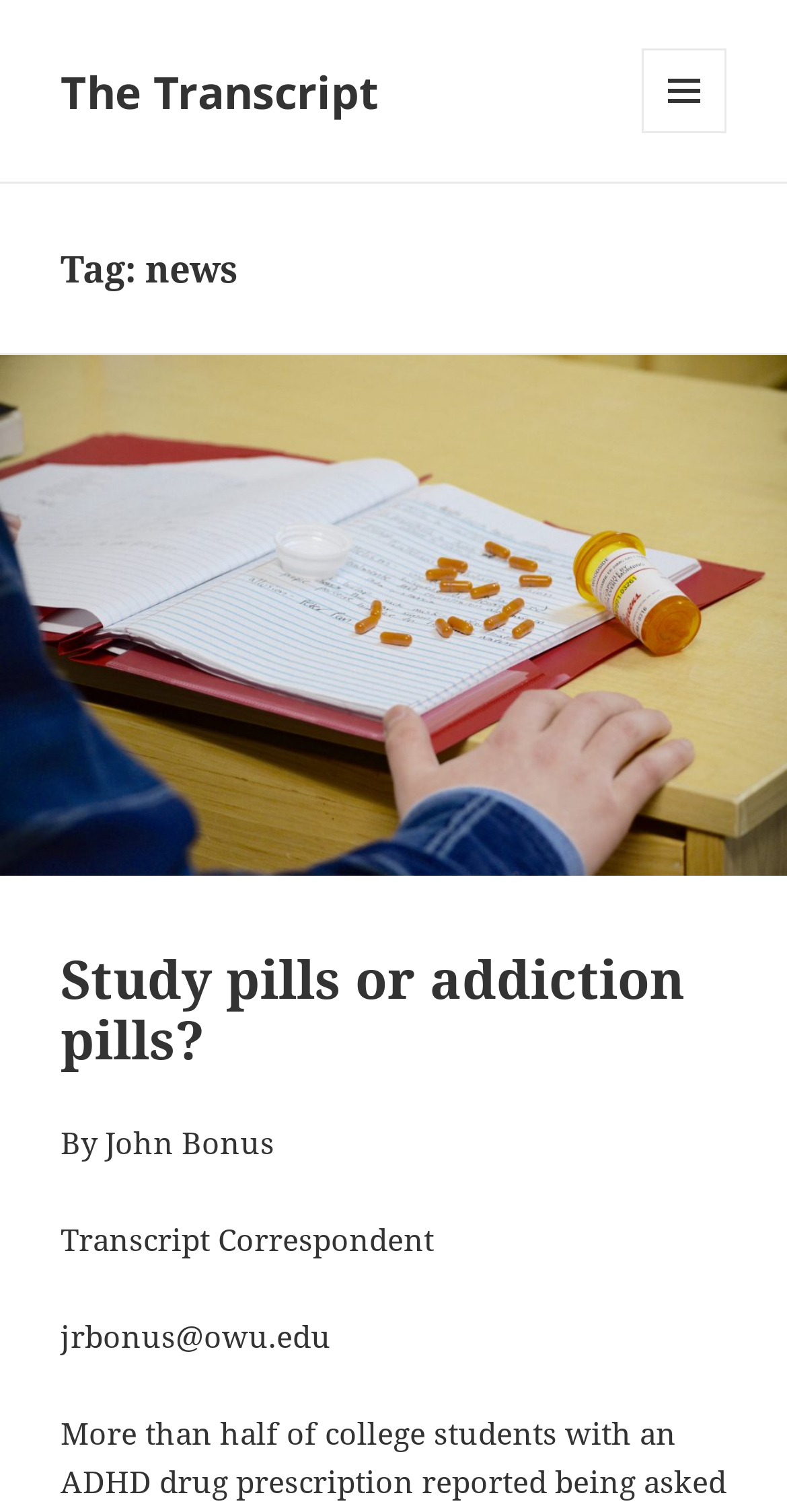What is the role of John Bonus?
Using the information from the image, provide a comprehensive answer to the question.

The role of John Bonus can be determined by looking at the text 'Transcript Correspondent' which indicates that John Bonus is a correspondent for The Transcript.